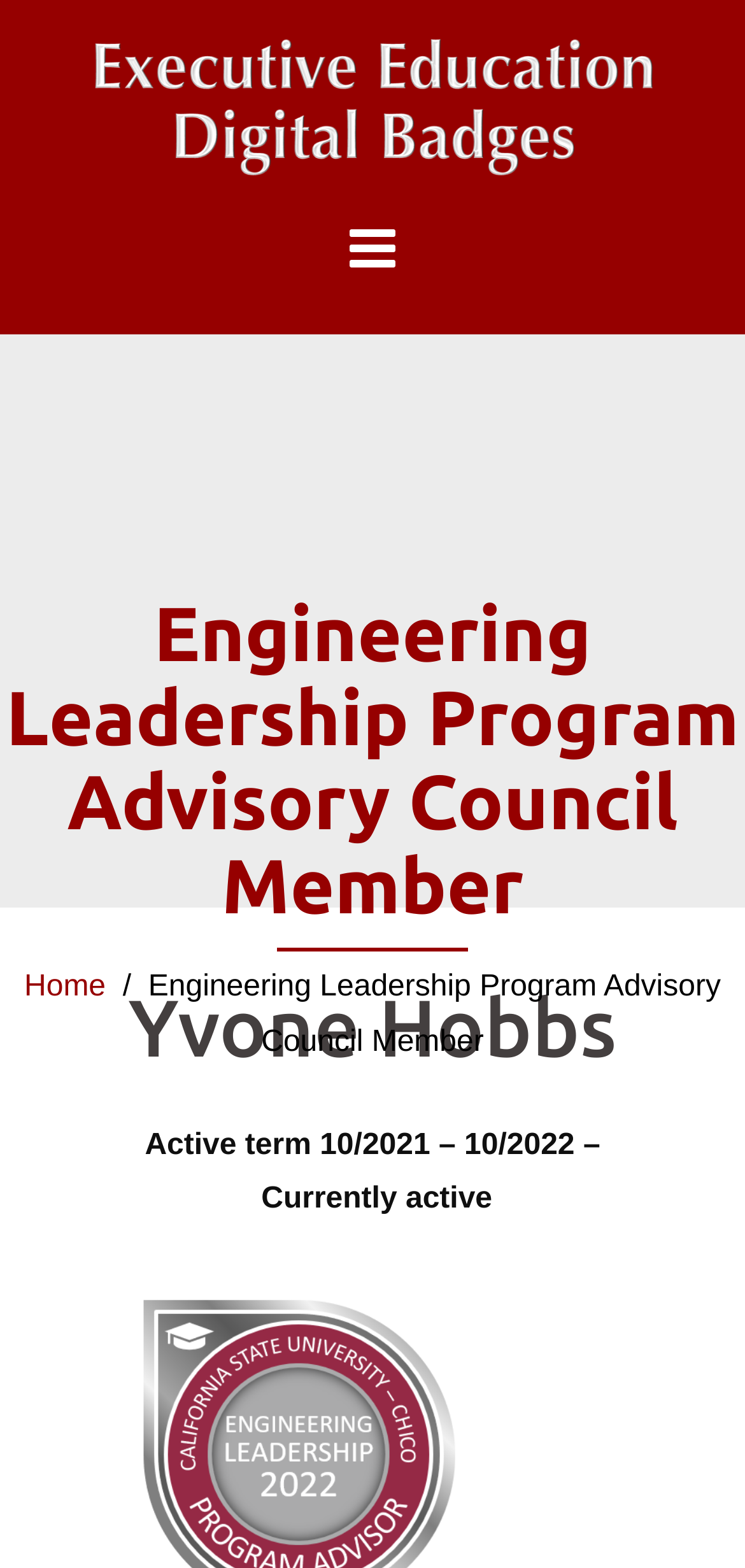Give a one-word or short phrase answer to this question: 
What is the orientation of the separator element?

horizontal